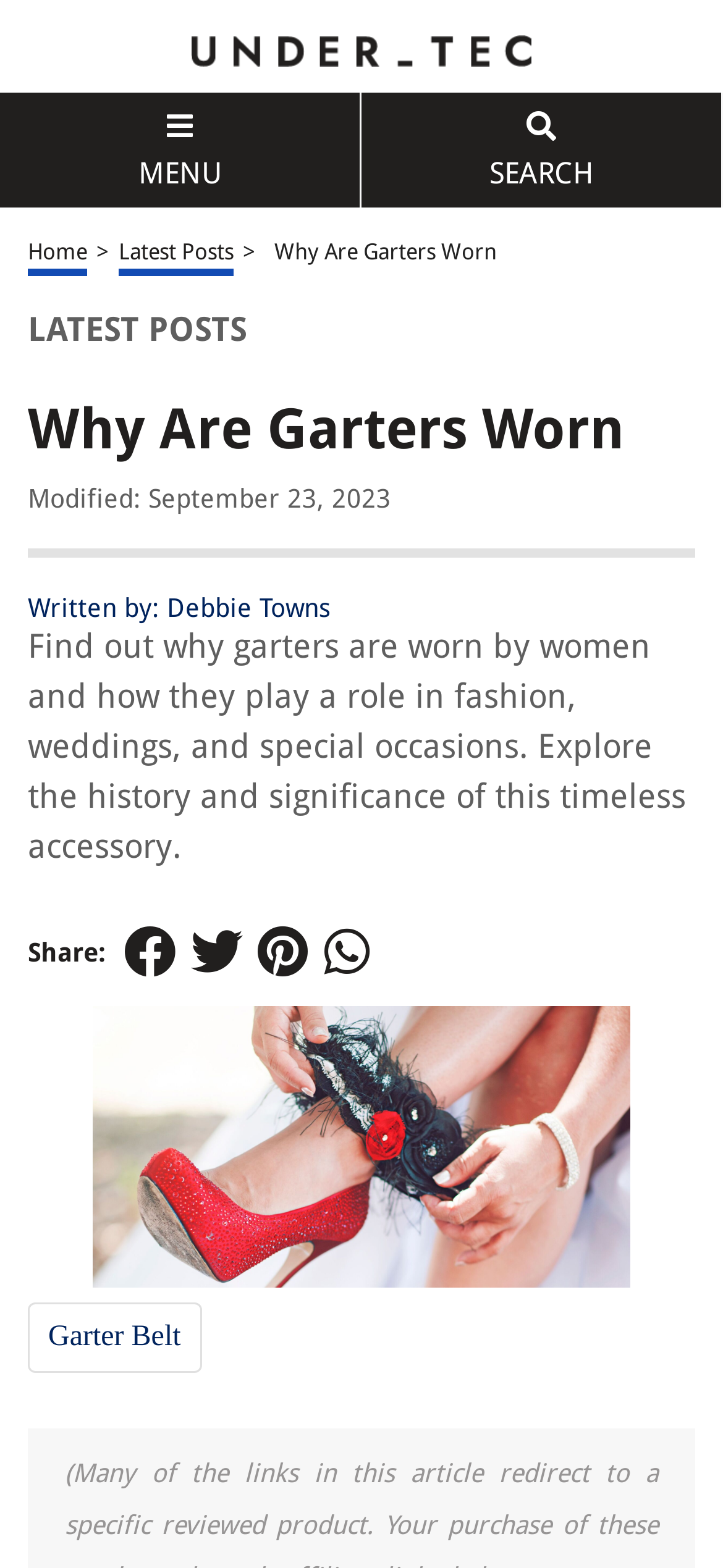What is the date of the last modification of the article?
Make sure to answer the question with a detailed and comprehensive explanation.

I found the modification date by looking at the text 'Modified: September 23, 2023' which is located below the main heading of the article.